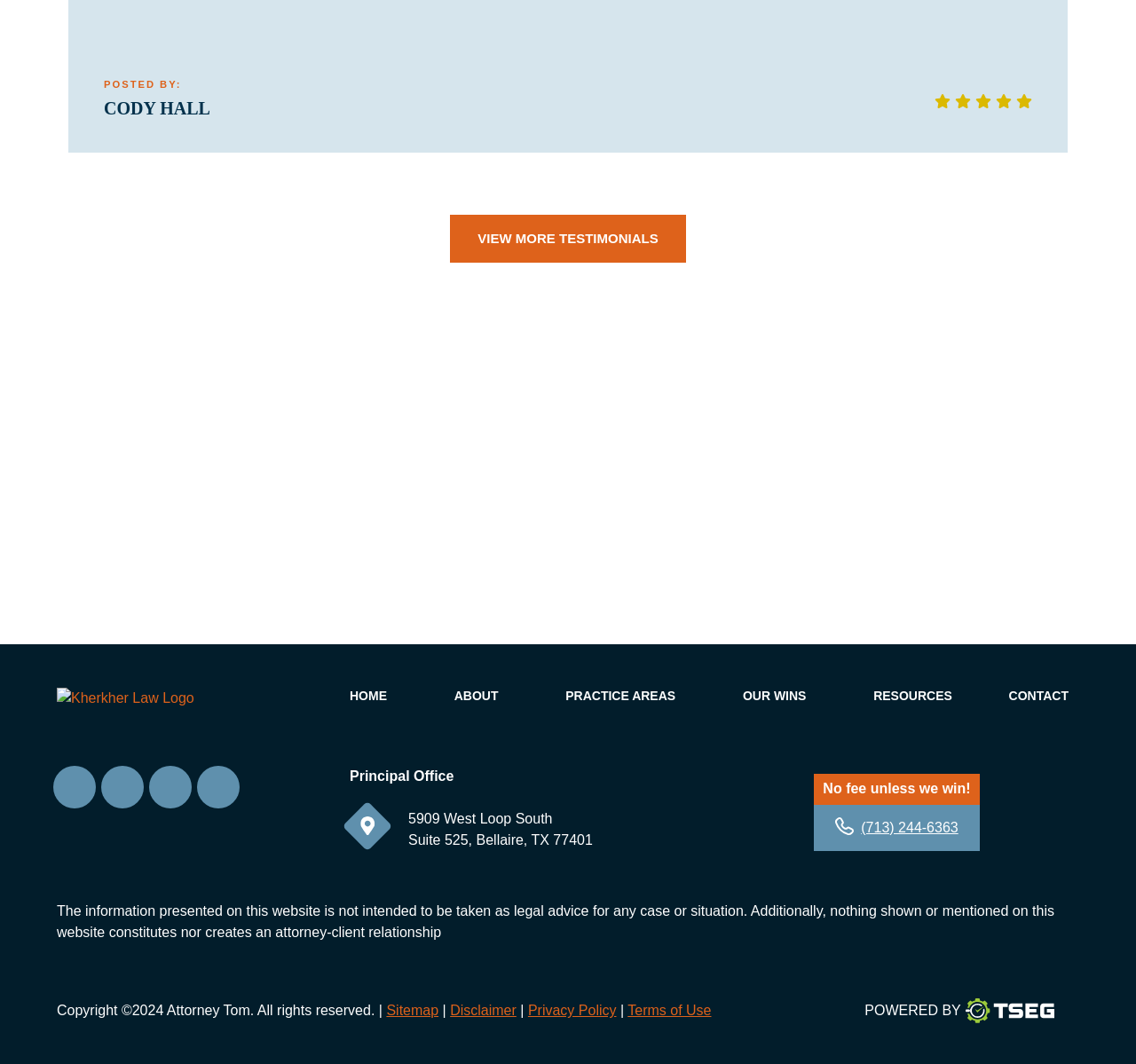Can you look at the image and give a comprehensive answer to the question:
What is the phone number of the office?

The answer can be found by looking at the link element '(713) 244-6363' which is located below the 'Principal Office' static text, indicating that the phone number of the office is (713) 244-6363.